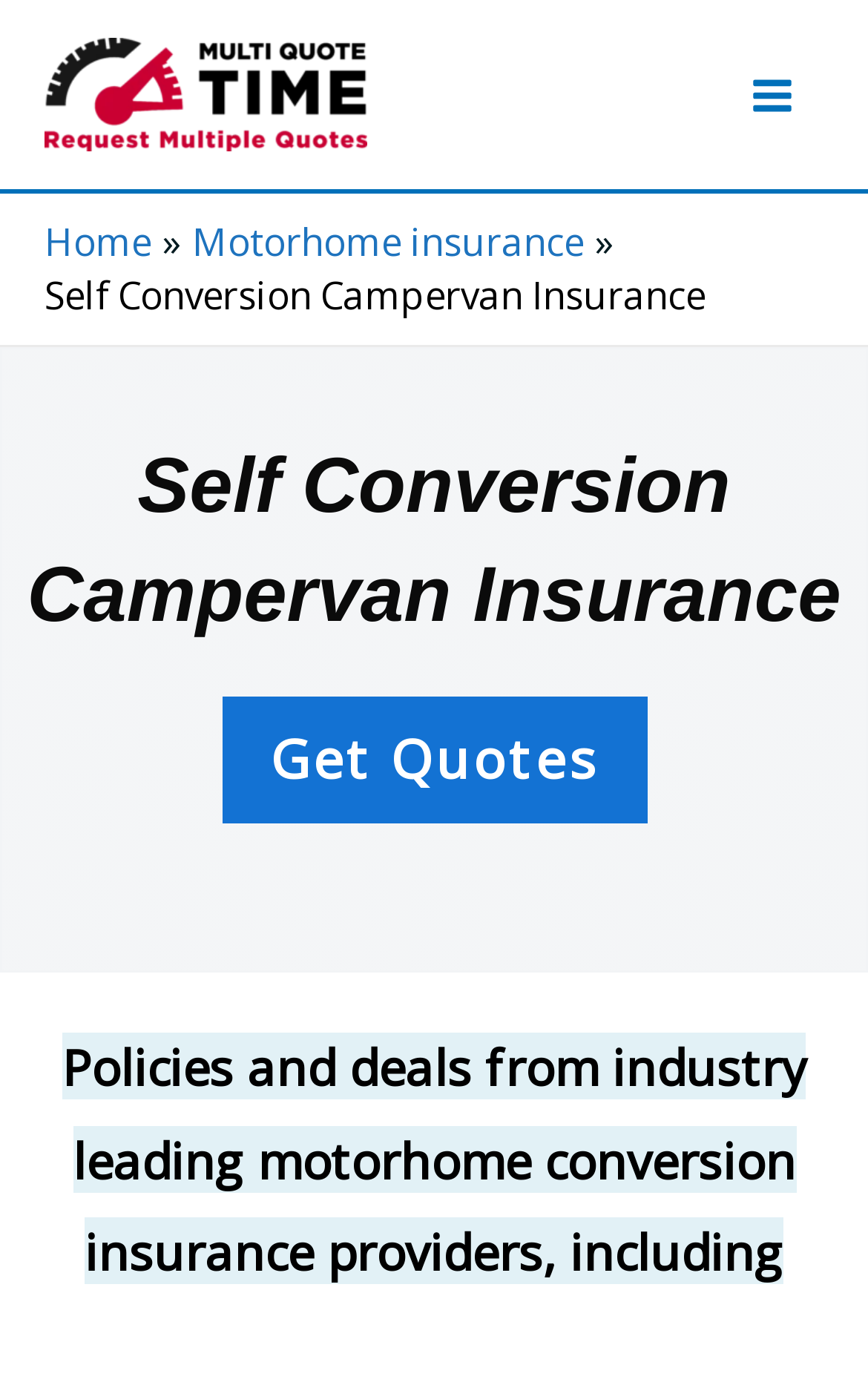What is the main topic discussed in the webpage's content?
Using the image, provide a detailed and thorough answer to the question.

The webpage's content appears to focus on motorhome conversion insurance, as evidenced by the presence of a heading with the same title and a description of policies and deals from industry-leading providers. This suggests that the webpage is primarily concerned with providing information and resources related to this specific type of insurance.